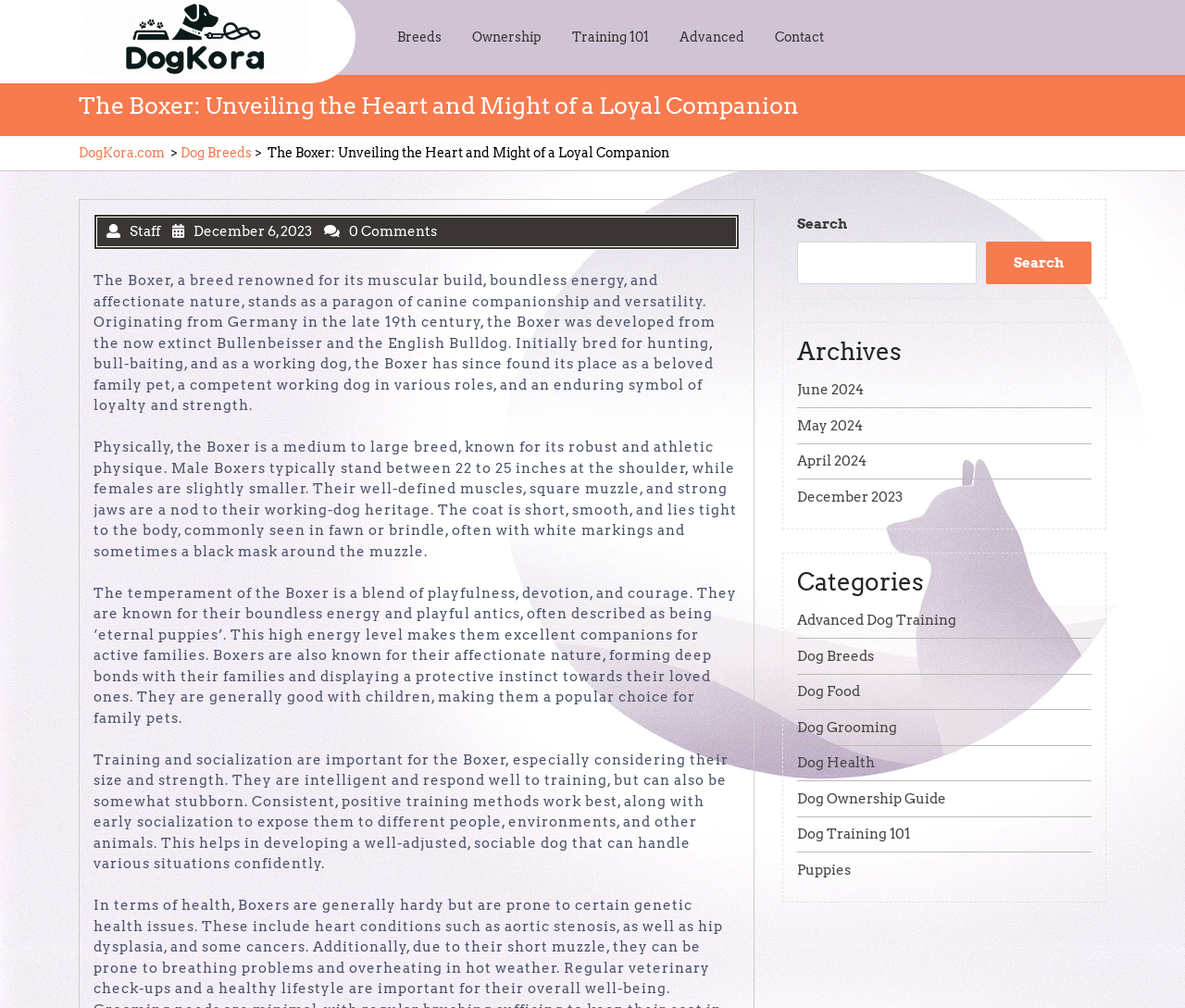Refer to the element description Breeds and identify the corresponding bounding box in the screenshot. Format the coordinates as (top-left x, top-left y, bottom-right x, bottom-right y) with values in the range of 0 to 1.

[0.327, 0.018, 0.388, 0.056]